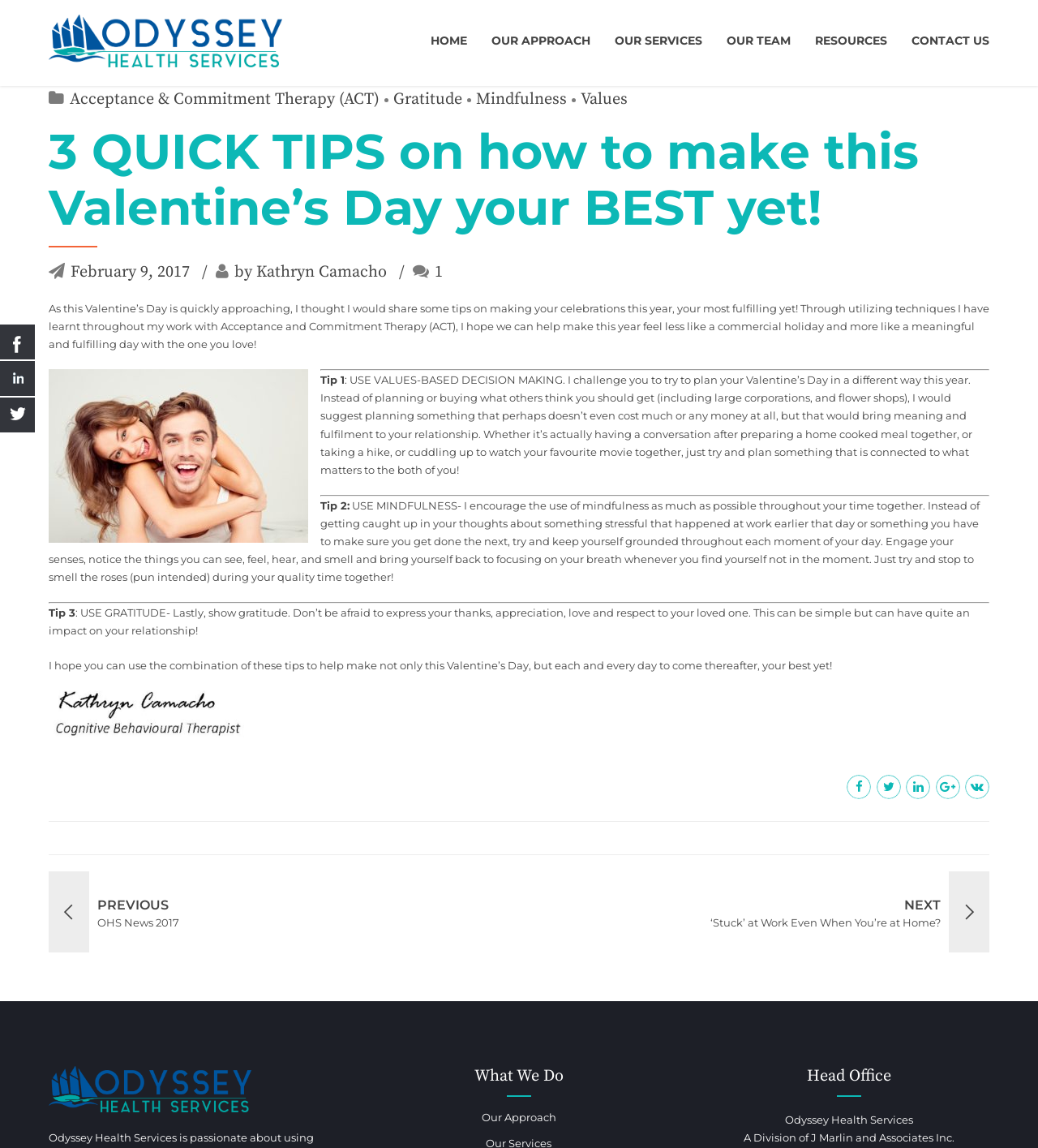Provide your answer to the question using just one word or phrase: What is the name of the therapy mentioned in the article?

Acceptance and Commitment Therapy